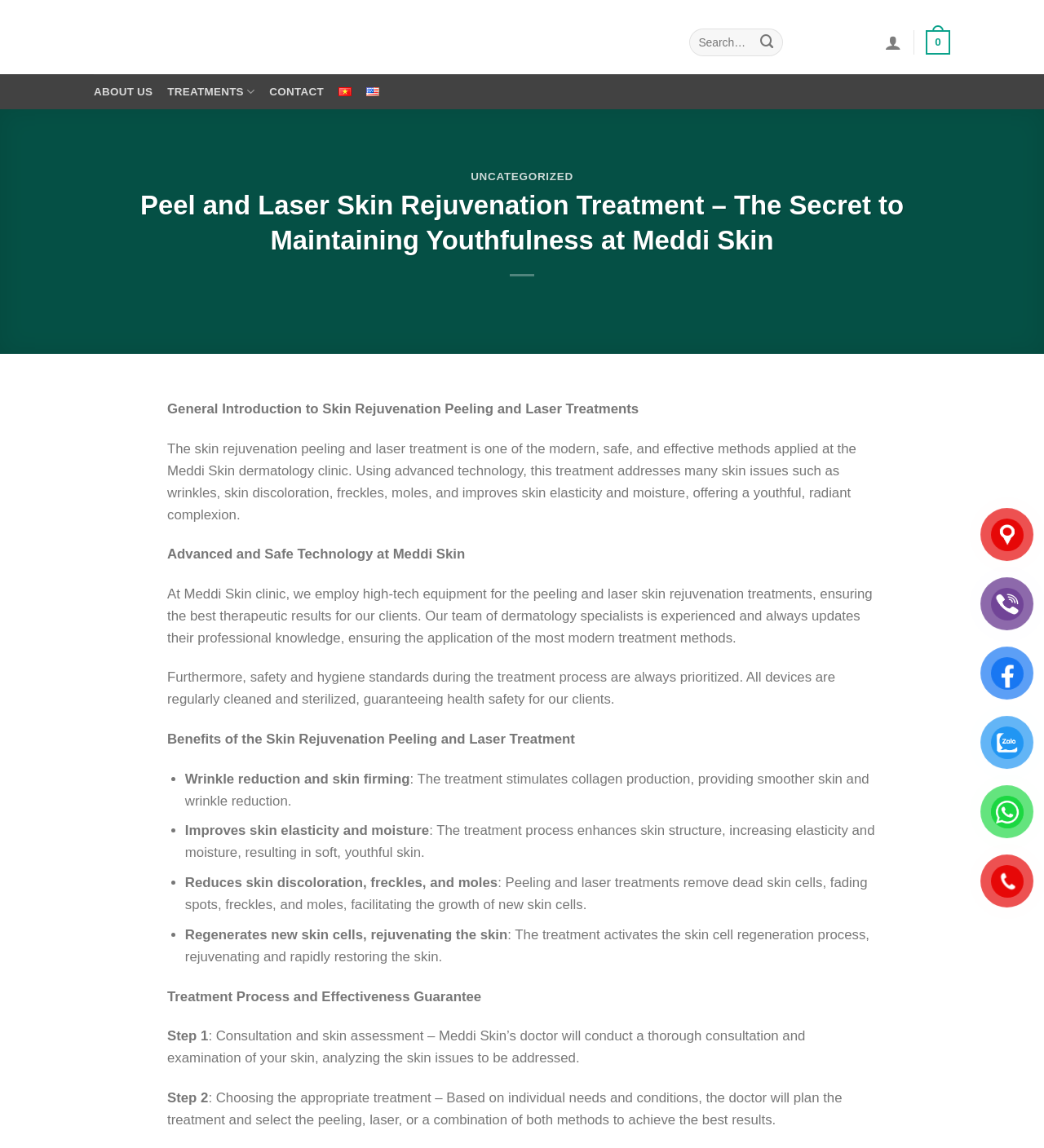Please determine the heading text of this webpage.

Peel and Laser Skin Rejuvenation Treatment – The Secret to Maintaining Youthfulness at Meddi Skin